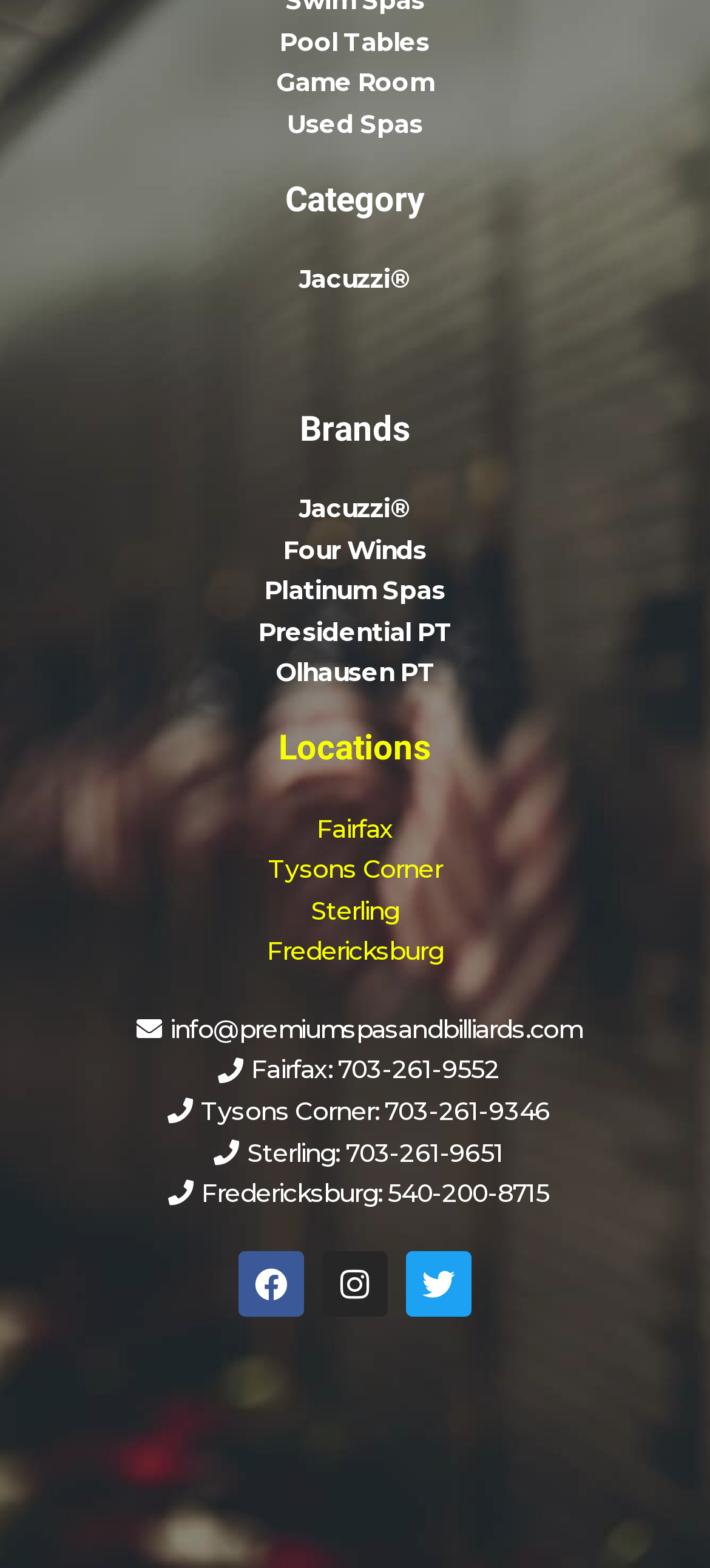How many locations are listed?
Deliver a detailed and extensive answer to the question.

I counted the number of link elements under the 'Locations' static text element, and found that there are 4 locations listed, namely Fairfax, Tysons Corner, Sterling, and Fredericksburg.